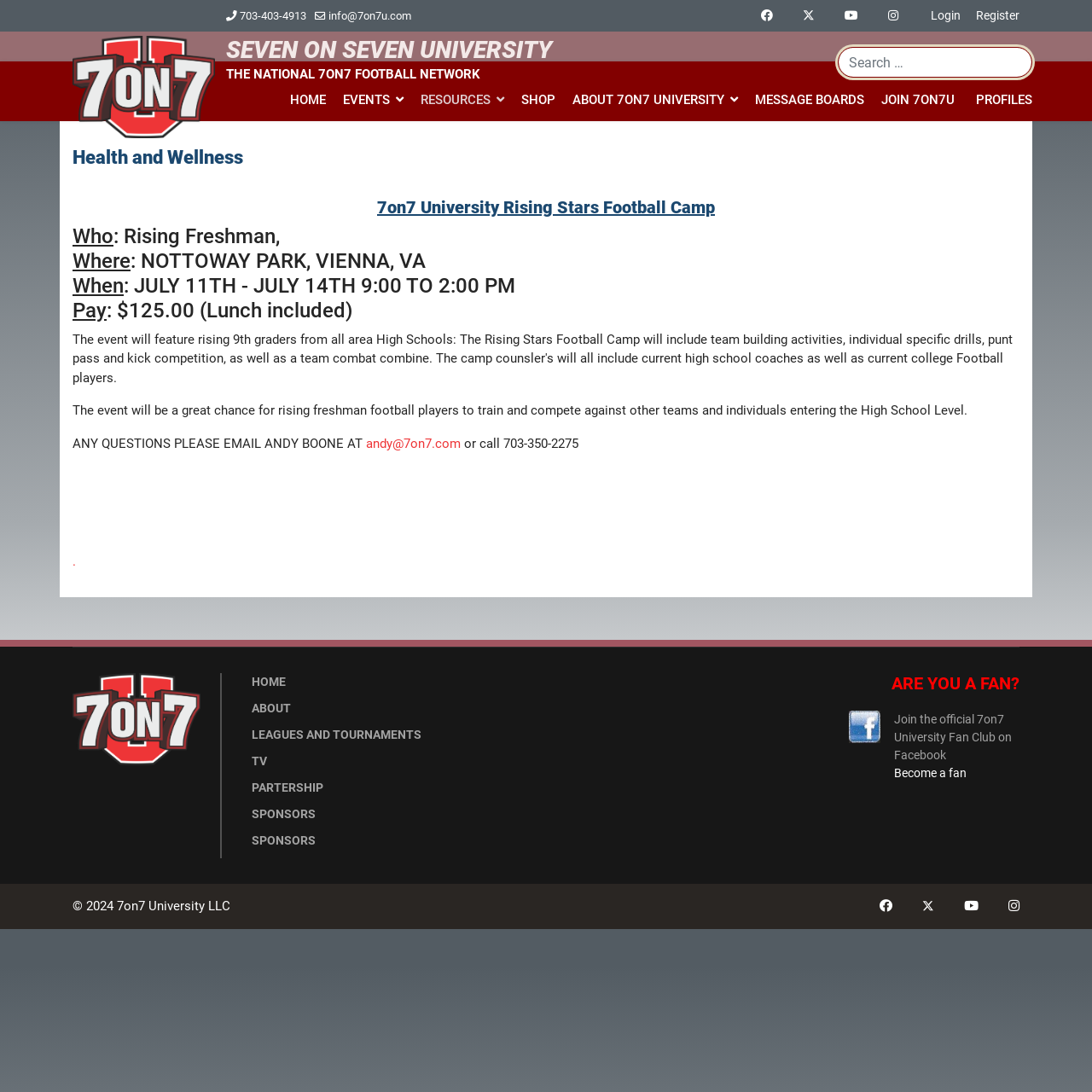Locate the bounding box coordinates of the area you need to click to fulfill this instruction: 'Join the official 7on7 University Fan Club on Facebook'. The coordinates must be in the form of four float numbers ranging from 0 to 1: [left, top, right, bottom].

[0.777, 0.651, 0.934, 0.7]